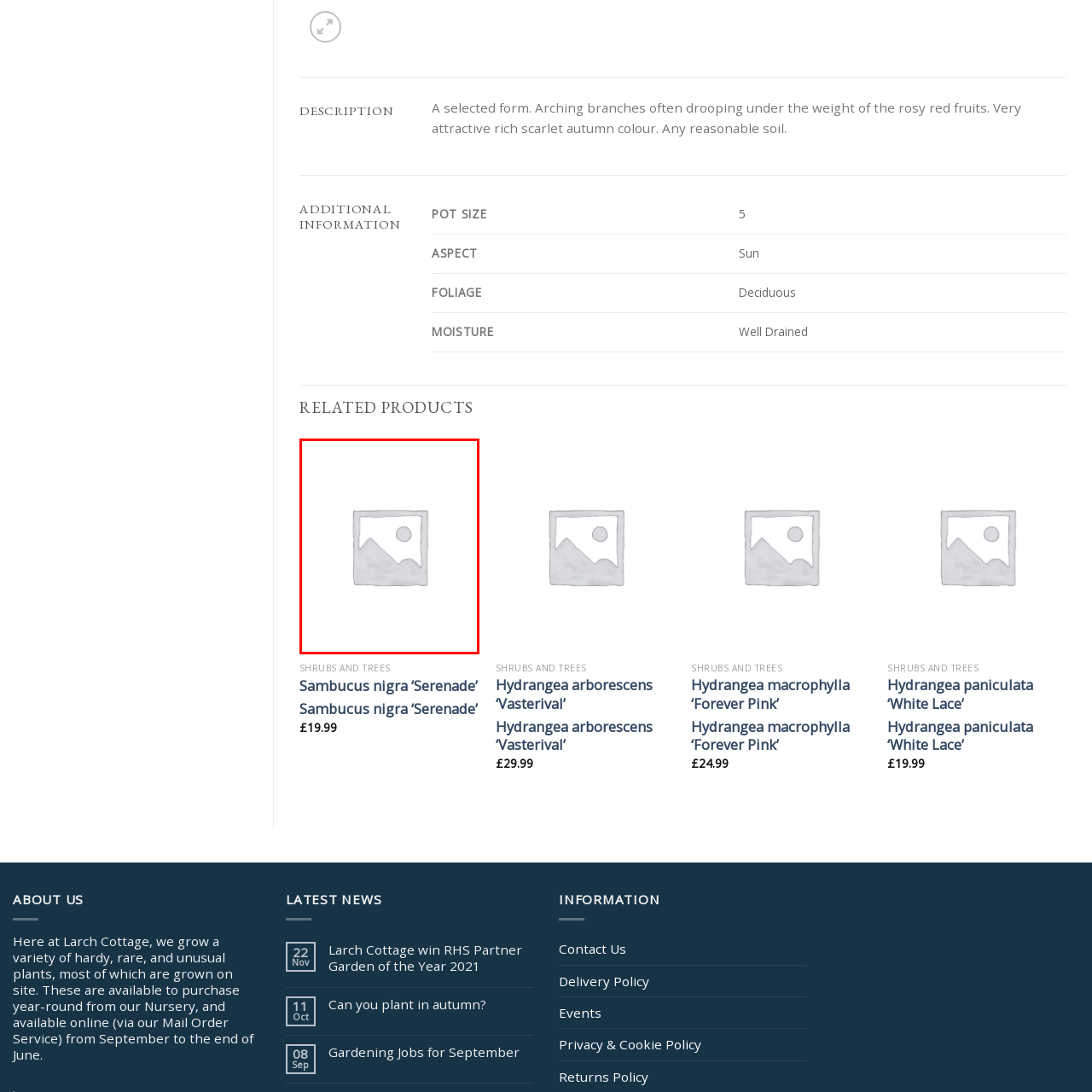Examine the image within the red boundary and respond with a single word or phrase to the question:
What is the preferred soil condition for the plant?

Well-drained soil